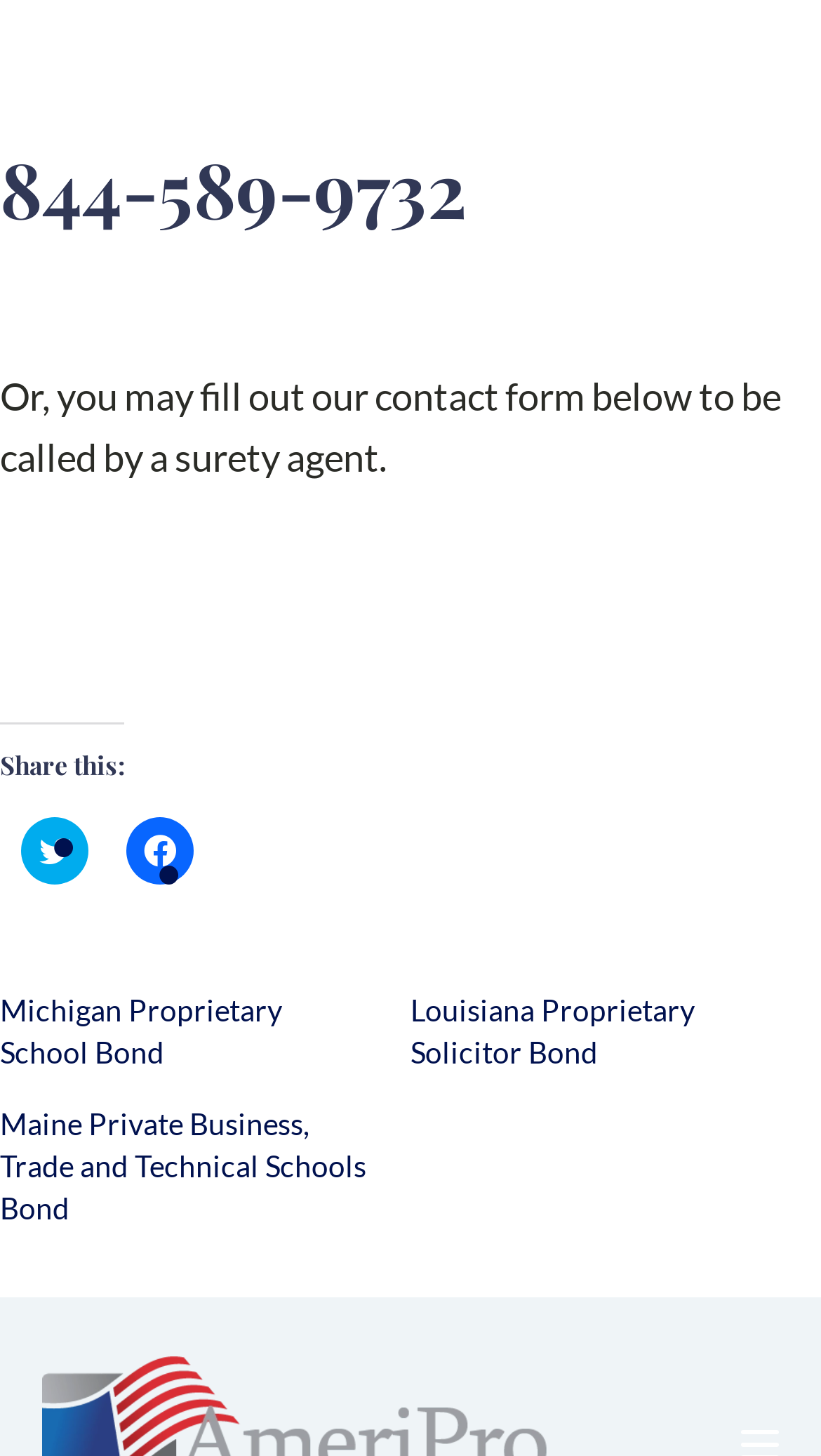Based on the description "Louisiana Proprietary Solicitor Bond", find the bounding box of the specified UI element.

[0.5, 0.681, 0.846, 0.735]